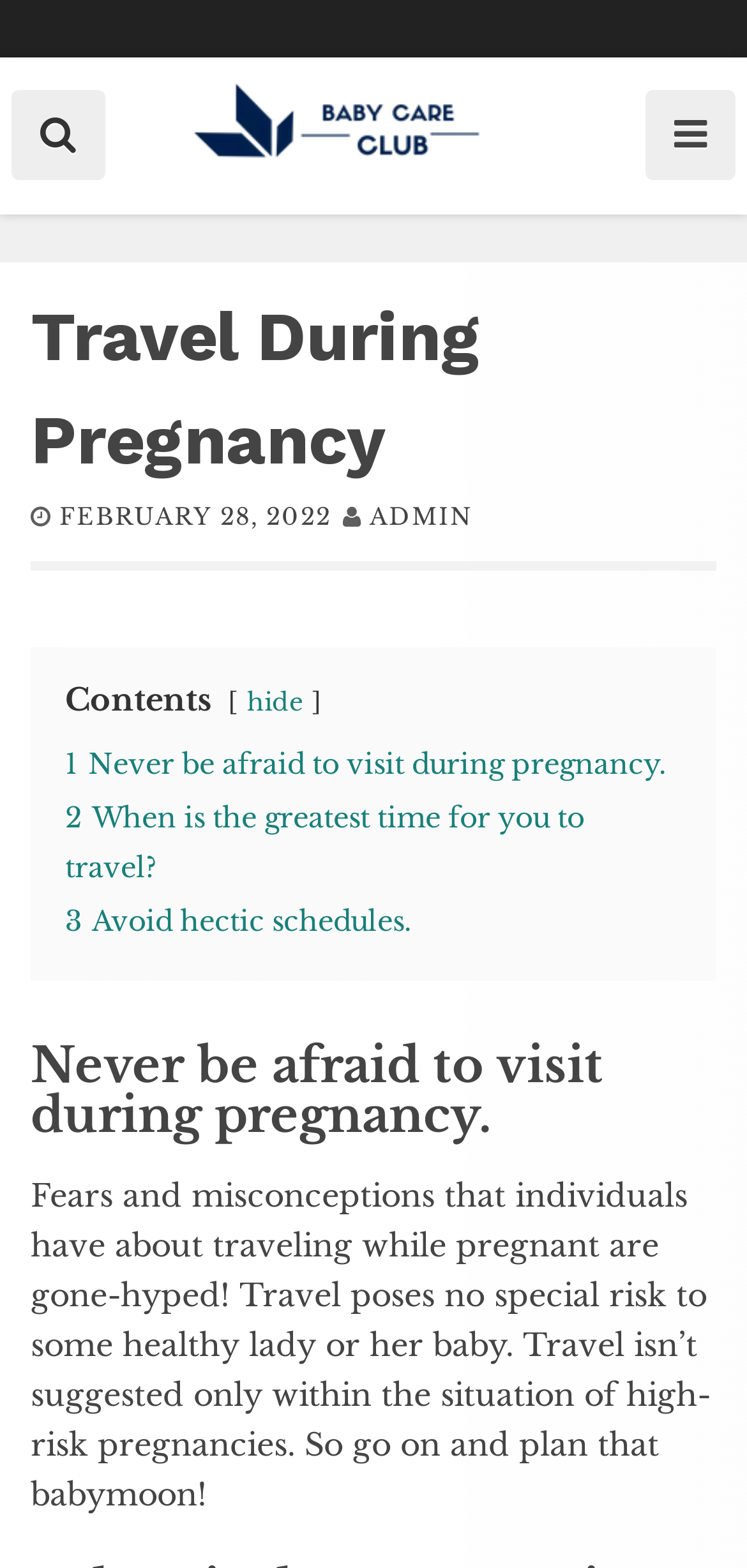Analyze the image and deliver a detailed answer to the question: What is the purpose of the button with '' icon?

The purpose of the button with '' icon is unknown as it is not explicitly stated on the webpage. However, based on the icon, it might be a search or menu button.